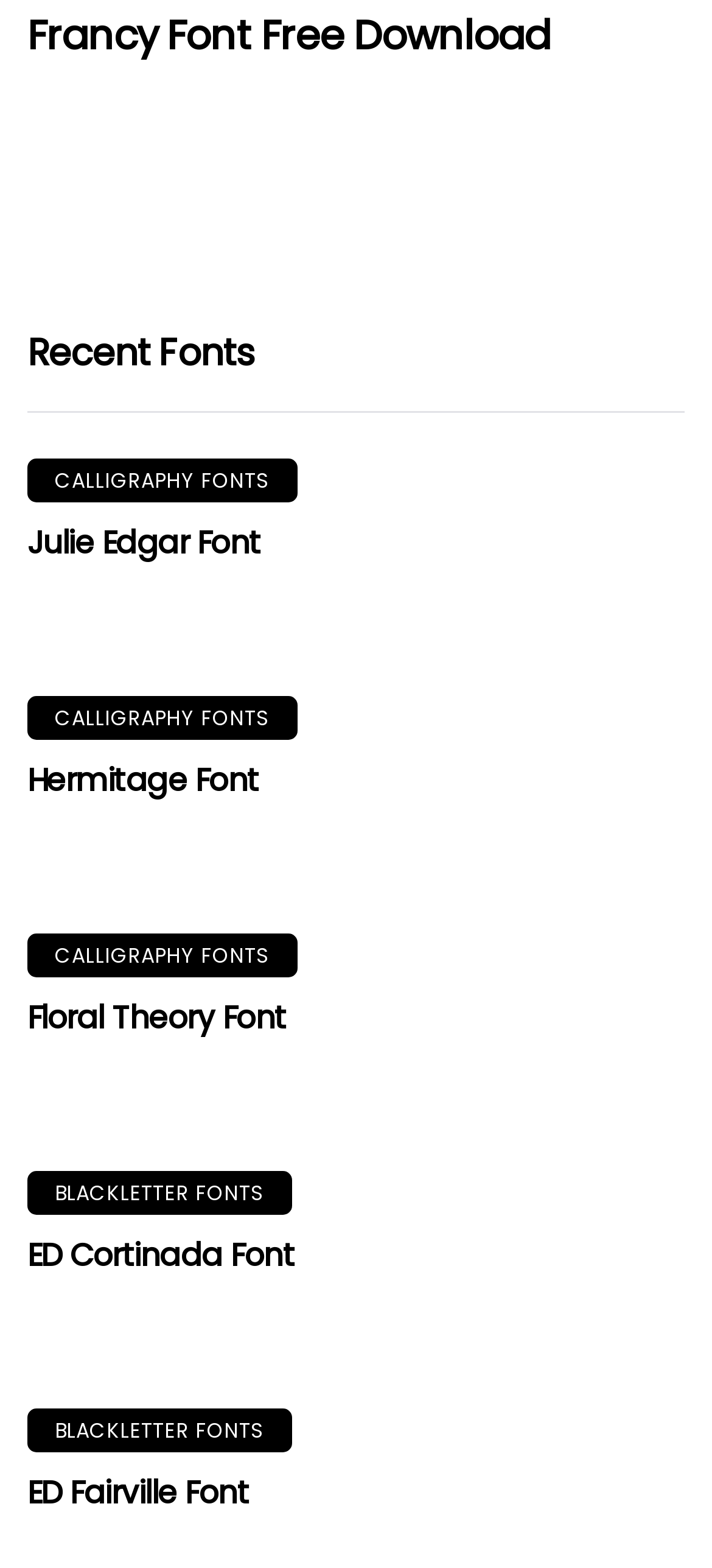Find the bounding box coordinates for the area you need to click to carry out the instruction: "browse CALLIGRAPHY FONTS". The coordinates should be four float numbers between 0 and 1, indicated as [left, top, right, bottom].

[0.038, 0.292, 0.417, 0.32]